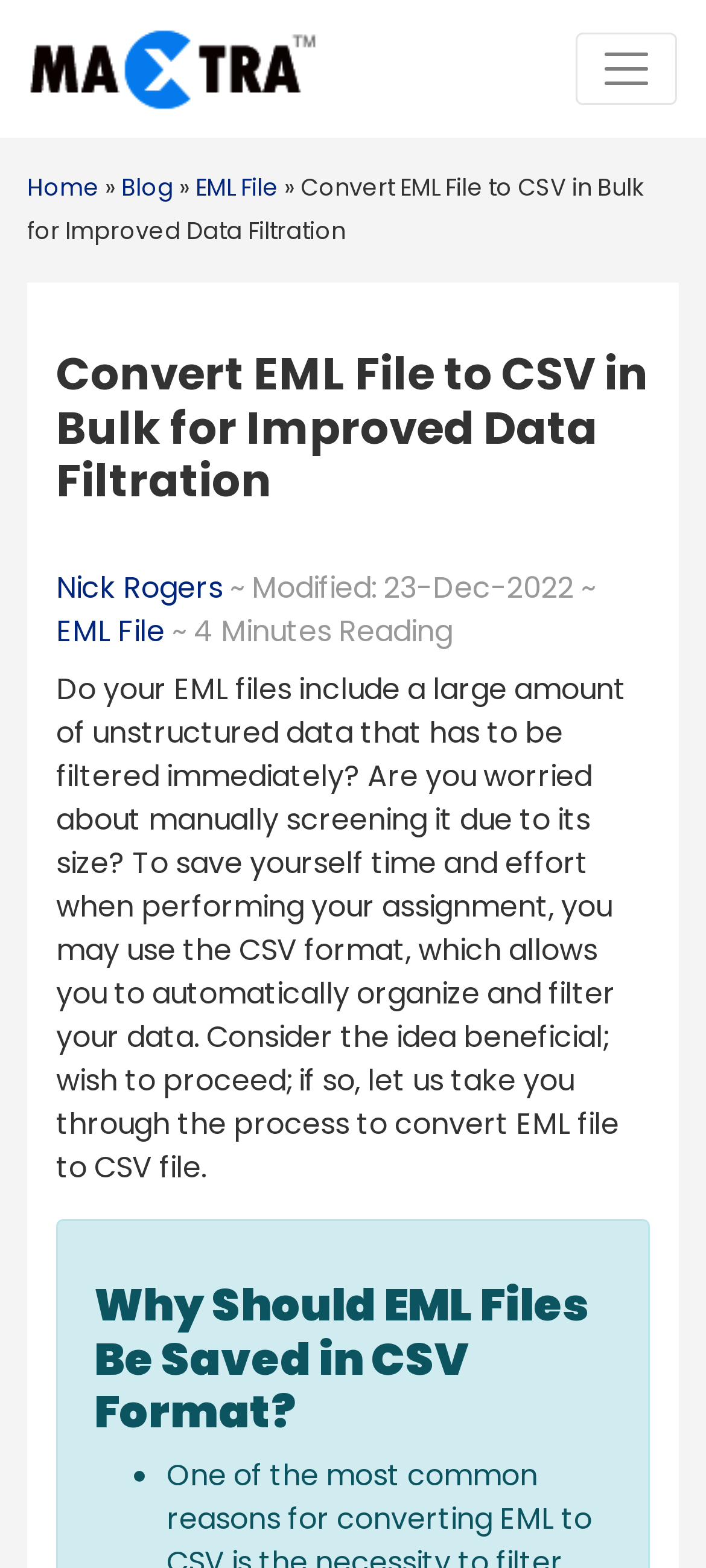From the details in the image, provide a thorough response to the question: What is the estimated reading time for this webpage?

The webpage provides an estimated reading time of 4 minutes, which suggests that the content is relatively concise and can be quickly digested.